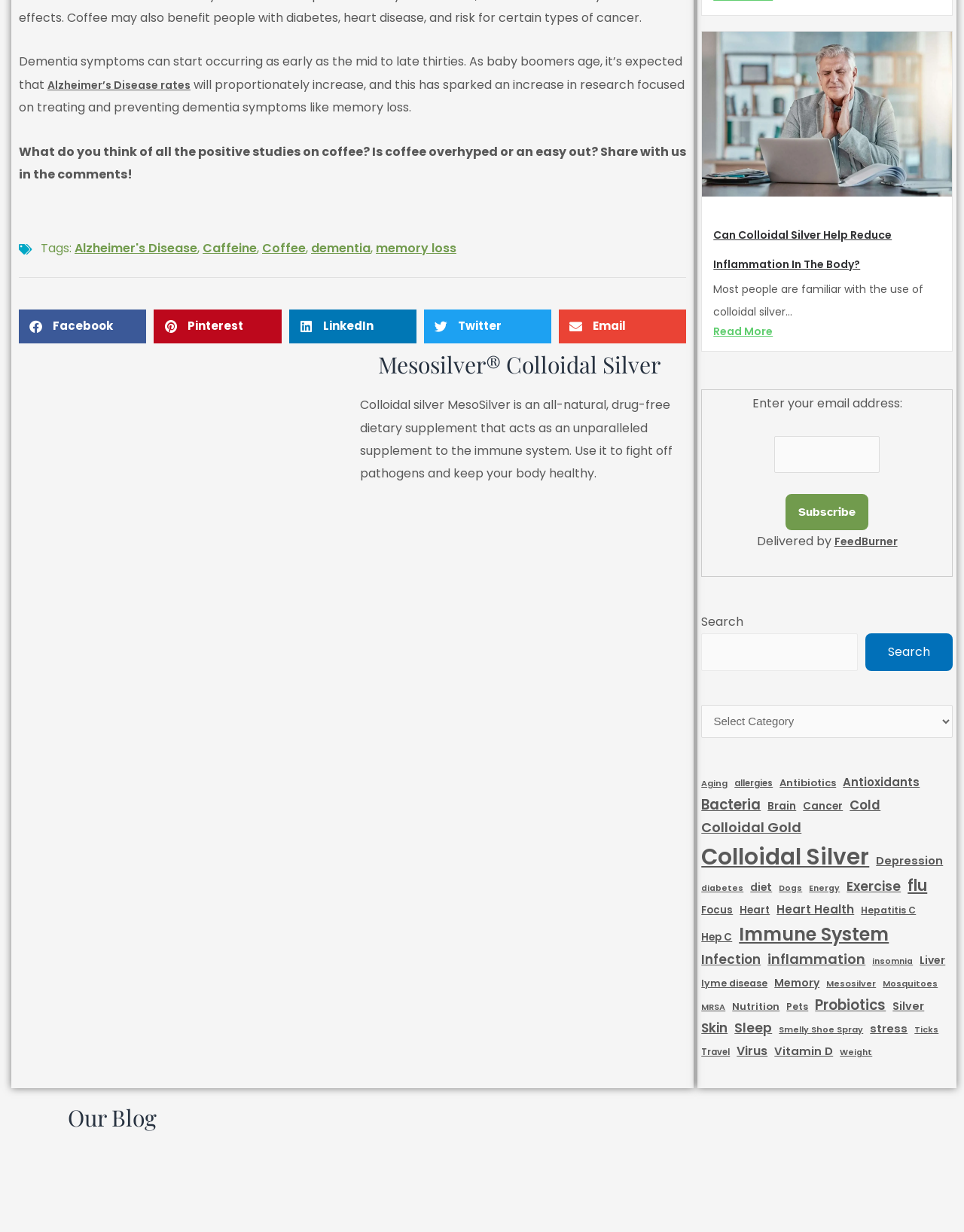Locate the bounding box coordinates of the clickable element to fulfill the following instruction: "Share on Facebook". Provide the coordinates as four float numbers between 0 and 1 in the format [left, top, right, bottom].

[0.02, 0.251, 0.152, 0.279]